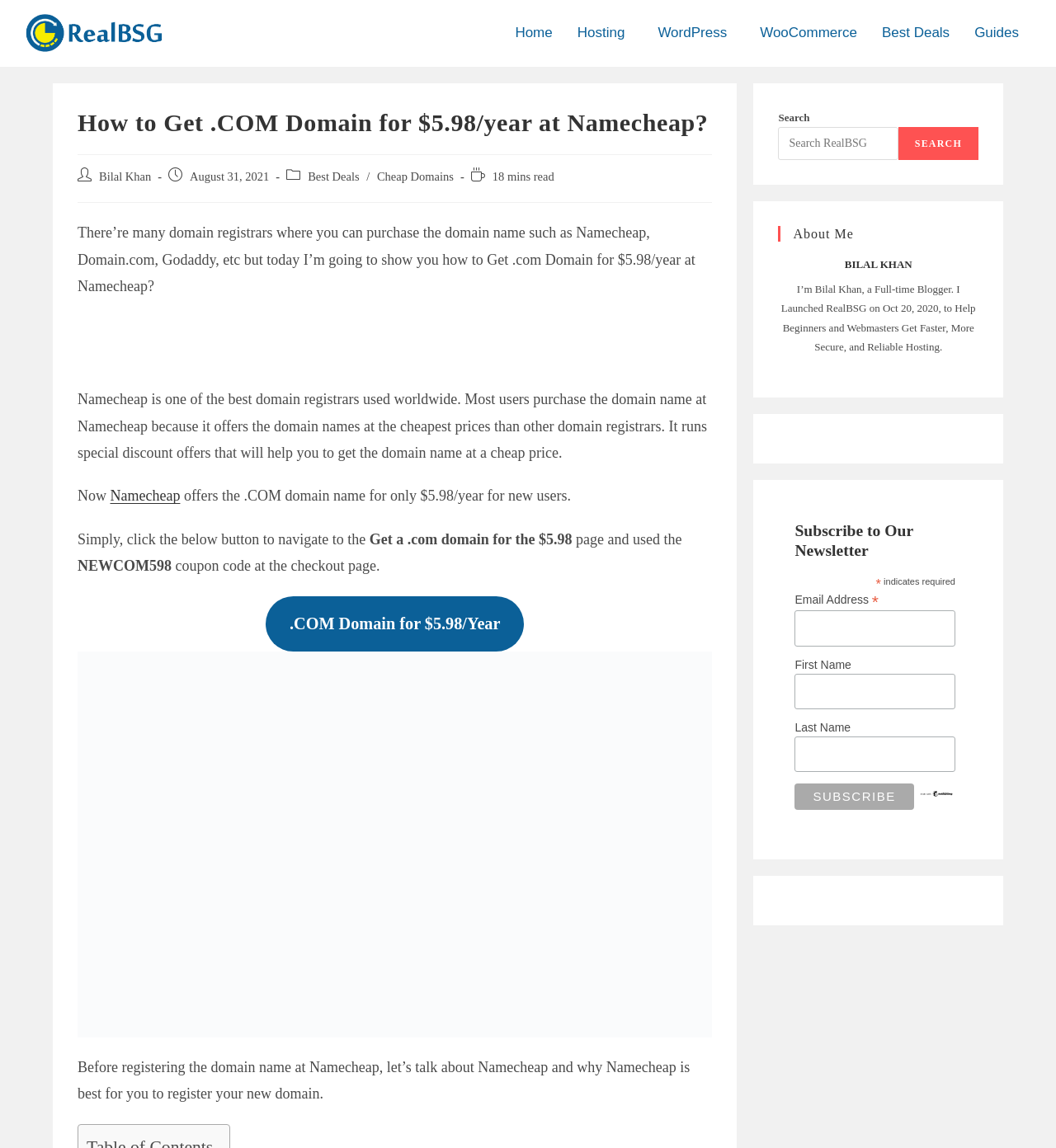Look at the image and answer the question in detail:
What is the purpose of the search box in the sidebar?

The answer can be inferred from the presence of a search box in the sidebar, which is a common feature in websites to allow users to search for specific content within the website.